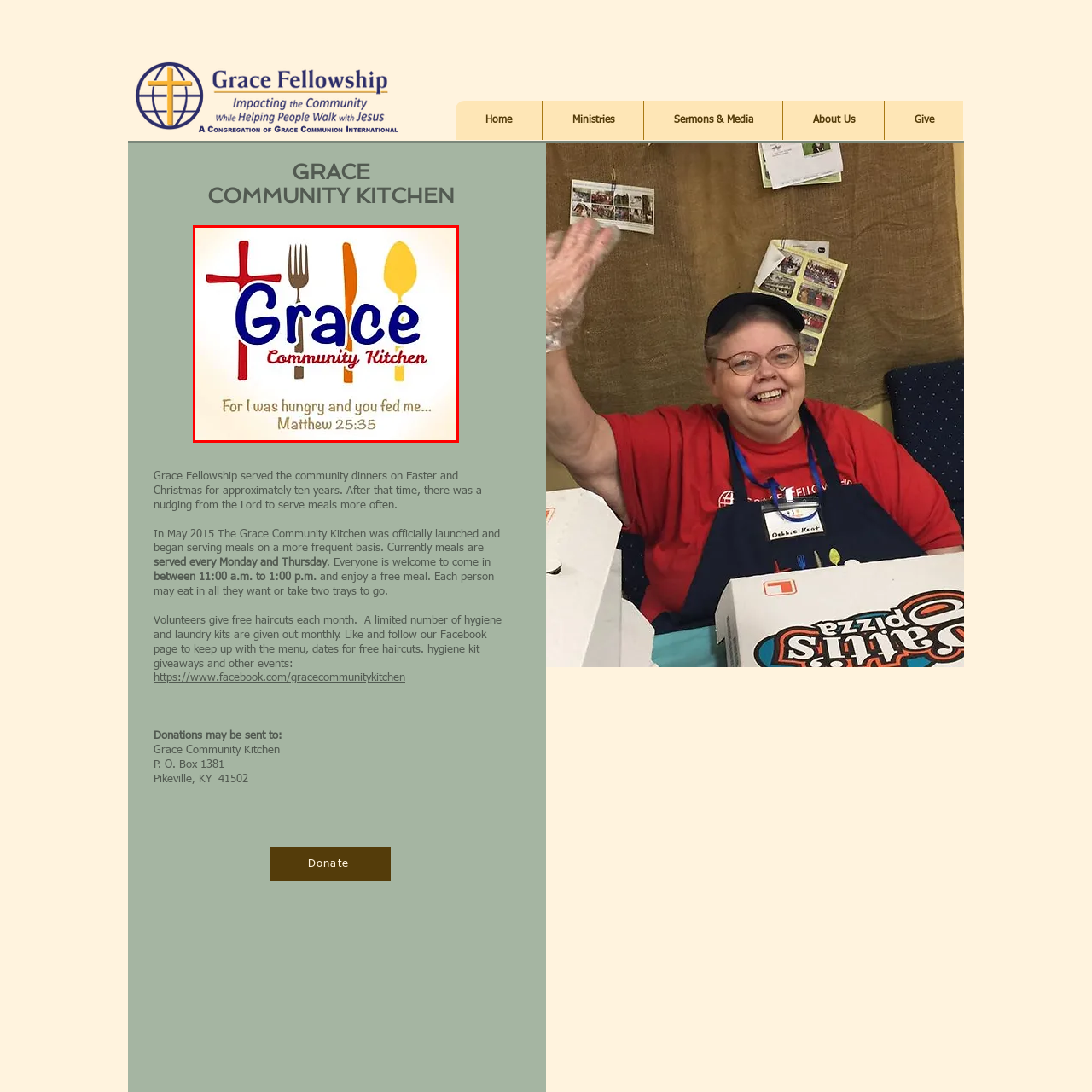What is the shape incorporated with a fork and spoon?
Inspect the image enclosed in the red bounding box and provide a thorough answer based on the information you see.

The design of the logo cleverly incorporates a cross, a fork, and a spoon, representing both faith and nourishment, which symbolizes the mission of the Grace Community Kitchen.